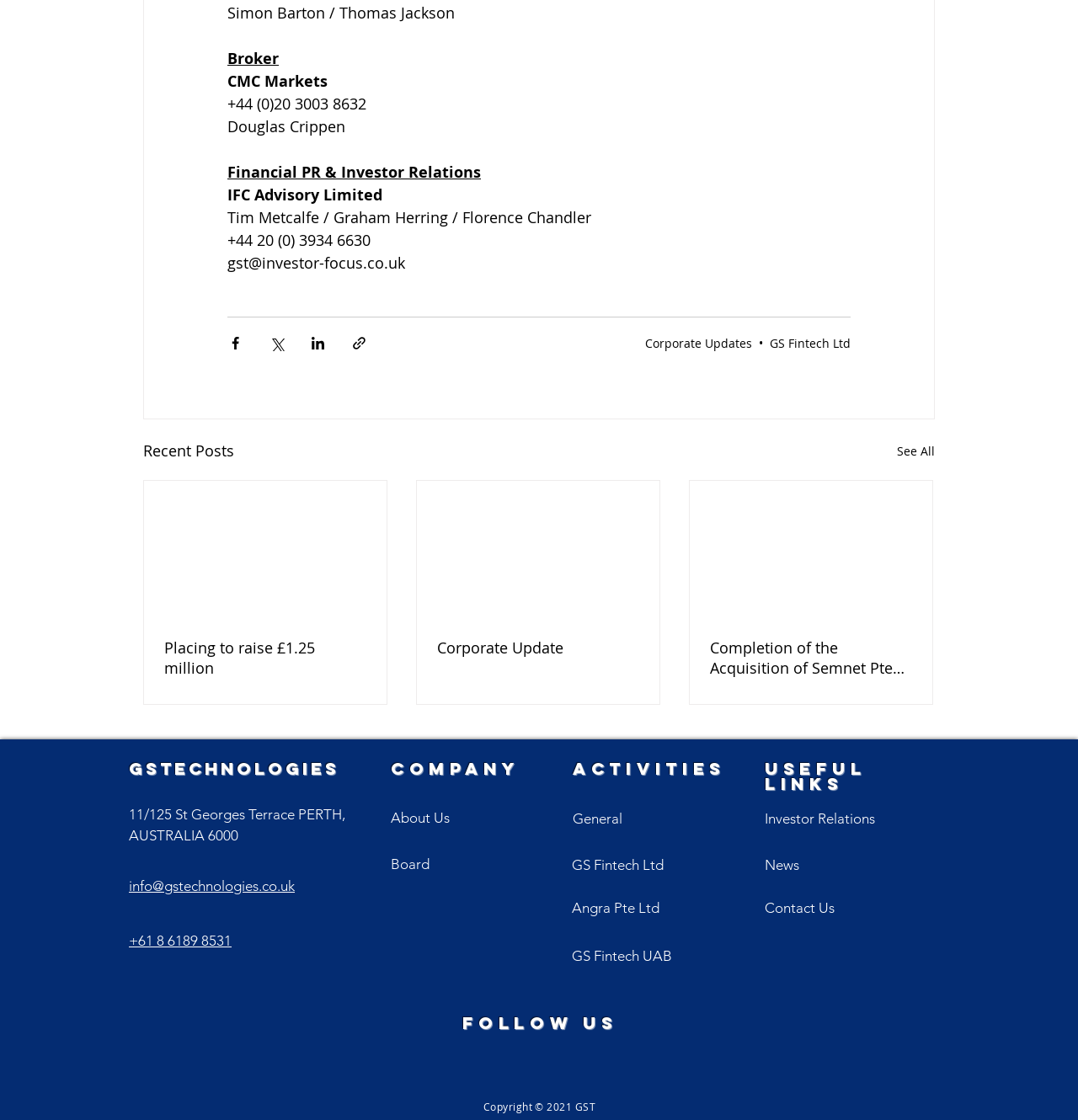Can you specify the bounding box coordinates for the region that should be clicked to fulfill this instruction: "Contact us via email".

[0.12, 0.782, 0.273, 0.799]